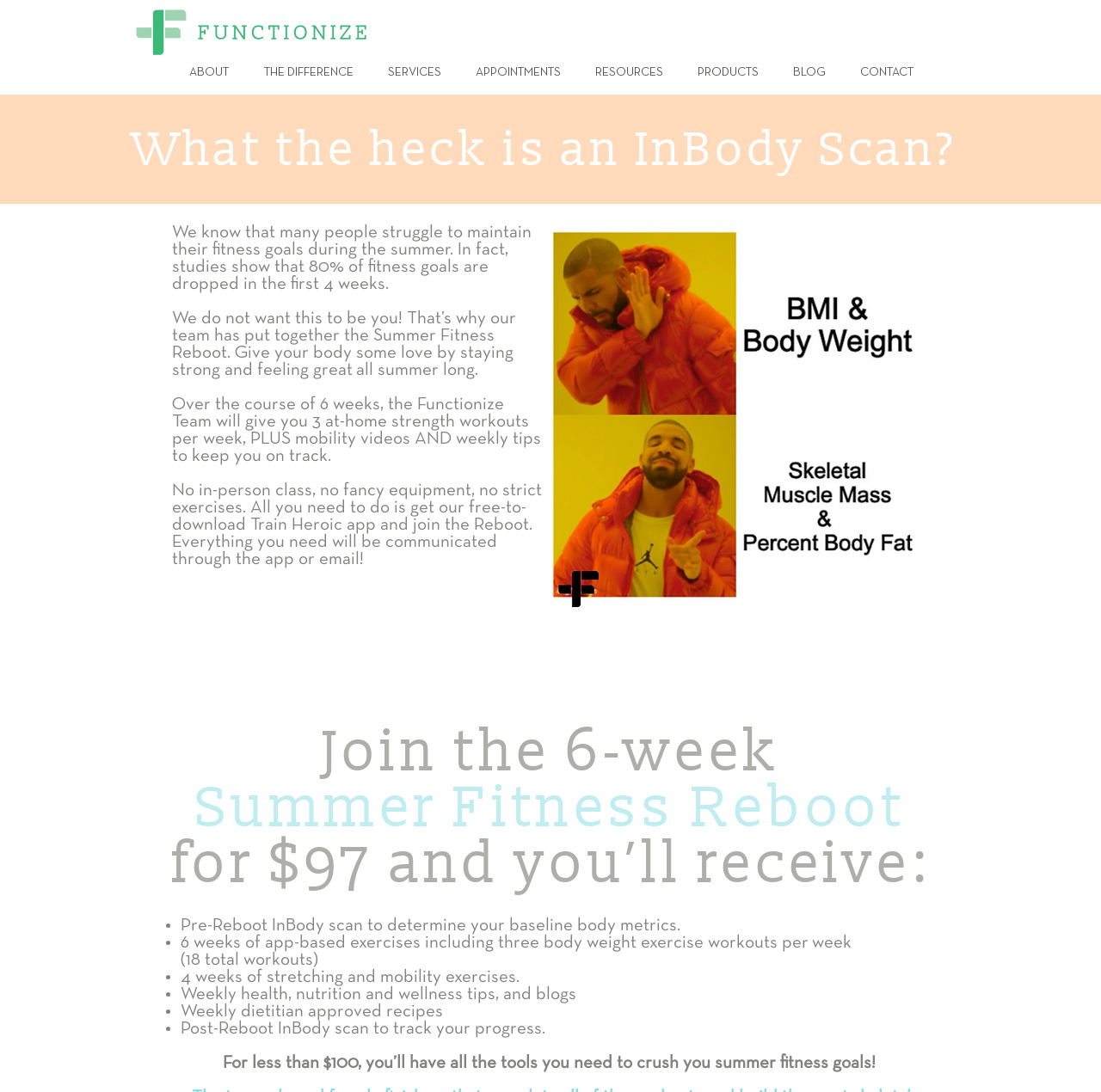How many workouts are included in the Summer Fitness Reboot?
Use the image to give a comprehensive and detailed response to the question.

The number of workouts is mentioned in the bullet point '(18 total workouts)' which is located in the list of benefits of the Summer Fitness Reboot.